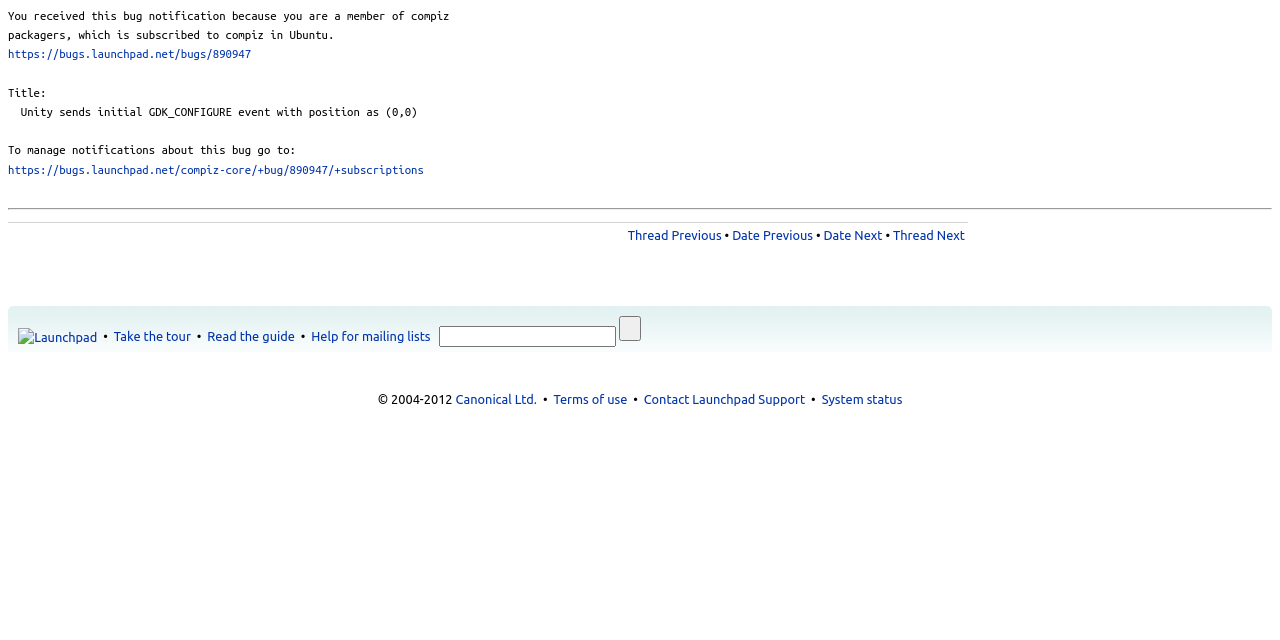Predict the bounding box coordinates of the UI element that matches this description: "Thread Next". The coordinates should be in the format [left, top, right, bottom] with each value between 0 and 1.

[0.698, 0.357, 0.754, 0.378]